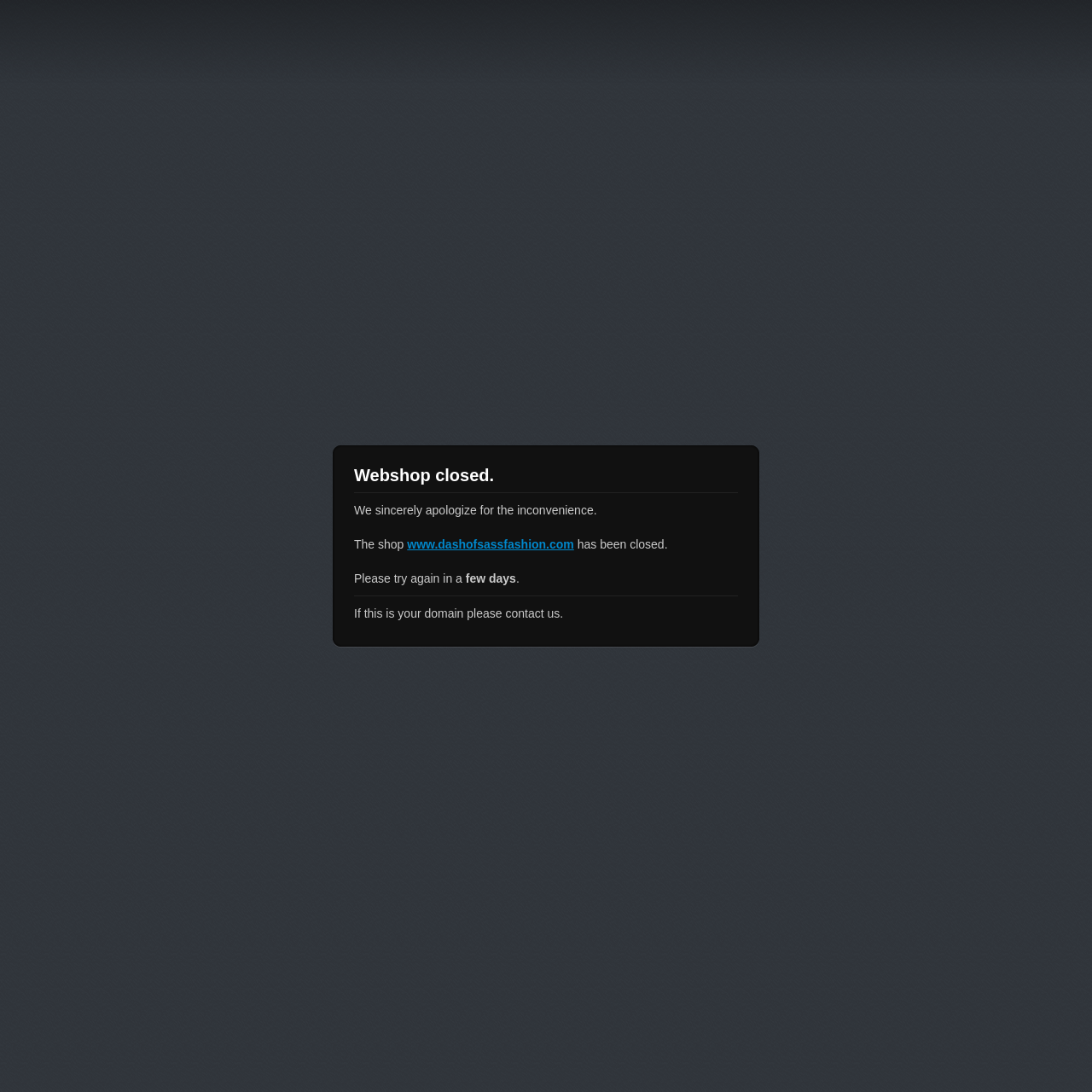When can the webshop be accessed again?
Using the visual information, answer the question in a single word or phrase.

In a few days